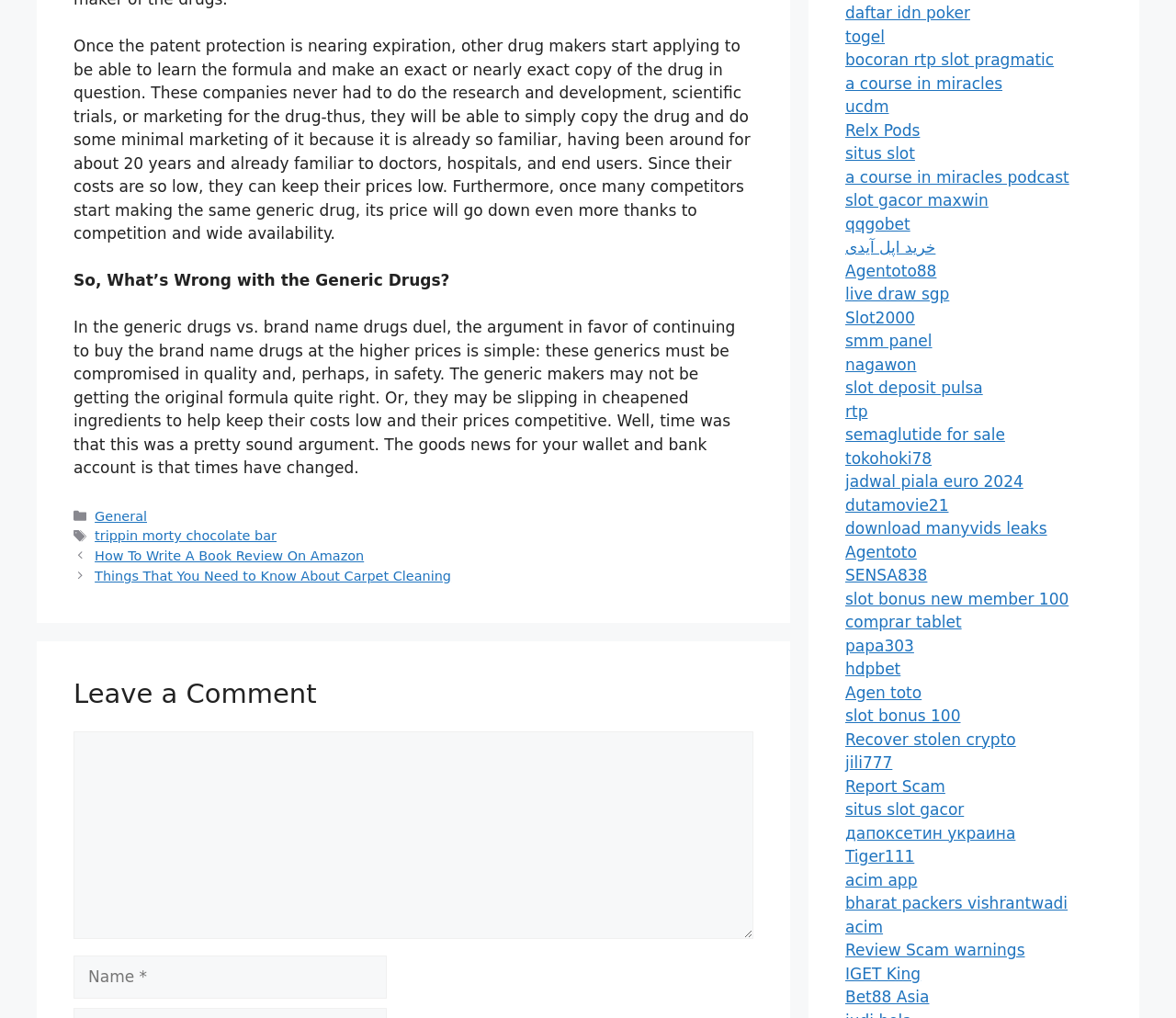Show the bounding box coordinates for the element that needs to be clicked to execute the following instruction: "Enter your name in the 'Name' textbox". Provide the coordinates in the form of four float numbers between 0 and 1, i.e., [left, top, right, bottom].

[0.062, 0.938, 0.329, 0.981]